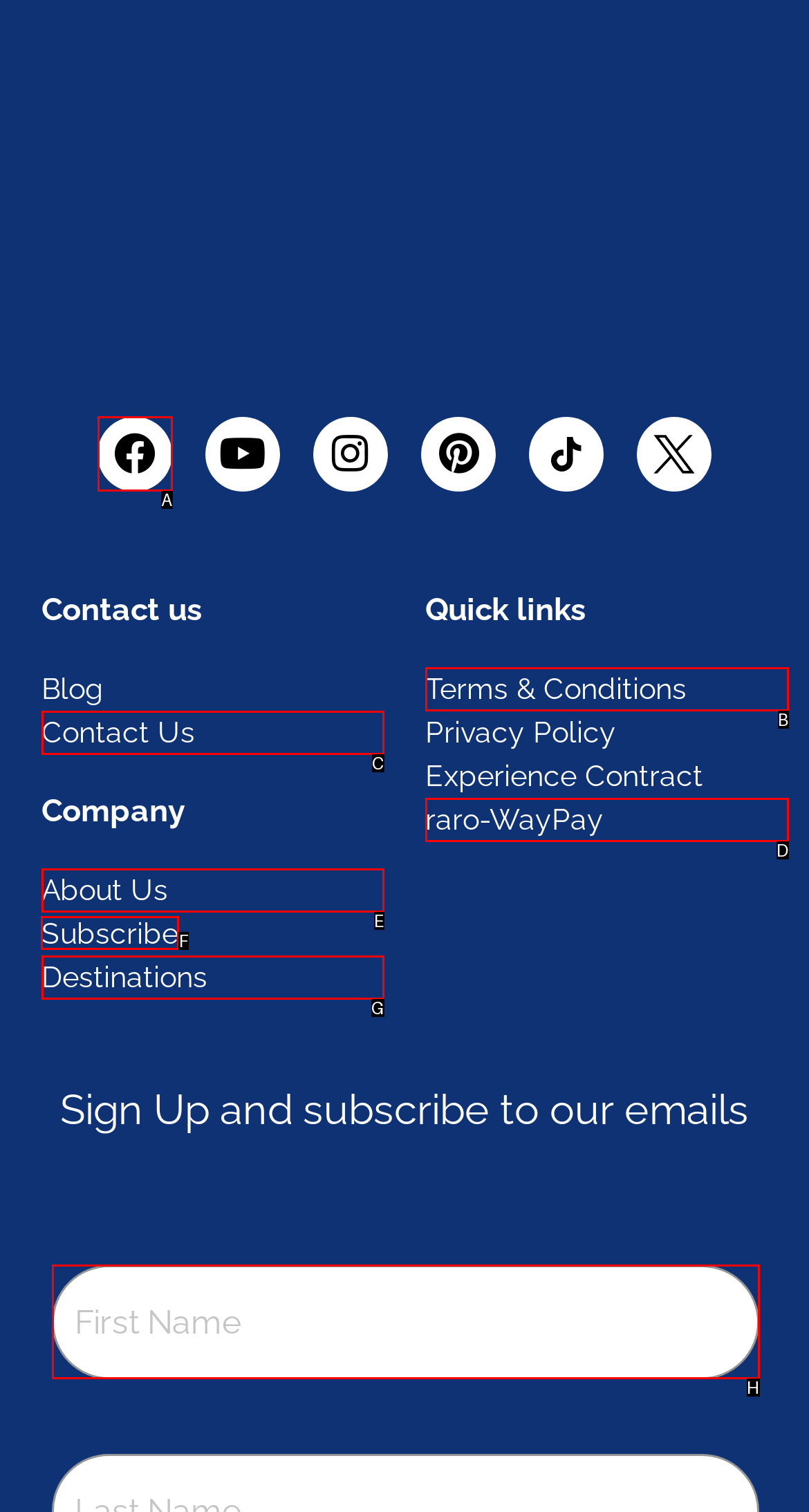Given the task: Subscribe to emails, tell me which HTML element to click on.
Answer with the letter of the correct option from the given choices.

F